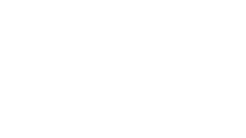Offer a detailed narrative of what is shown in the image.

This image showcases a minimalist graphic that prominently features a stylized black silhouette of a microphone. The microphone is a common symbol associated with music and interviews, suggesting a focus on vocal performance or conversation. Above the microphone, there’s a sleek line that might represent sound waves, further emphasizing the theme of communication and audio expression. This design likely complements the context of an article or interview platform, particularly one focused on musical discussions, artist features, or band insights, as suggested by the title "Interview With 'Nocean'" associated with the content on the webpage. The overall aesthetic merges simplicity with the essence of the music industry, inviting viewers into a world of sound and storytelling.